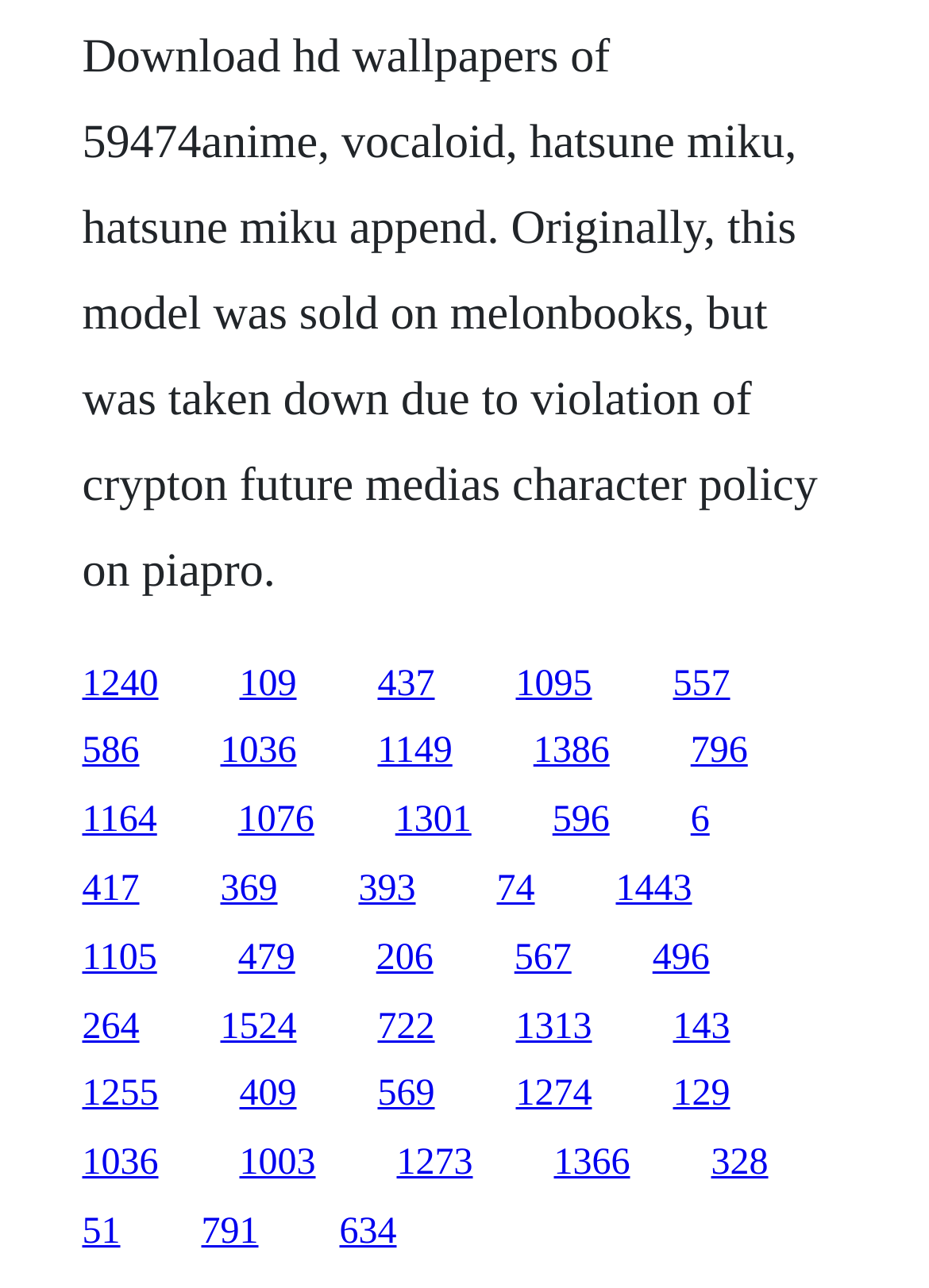Give a one-word or one-phrase response to the question: 
How many links have a width greater than 0.1?

90